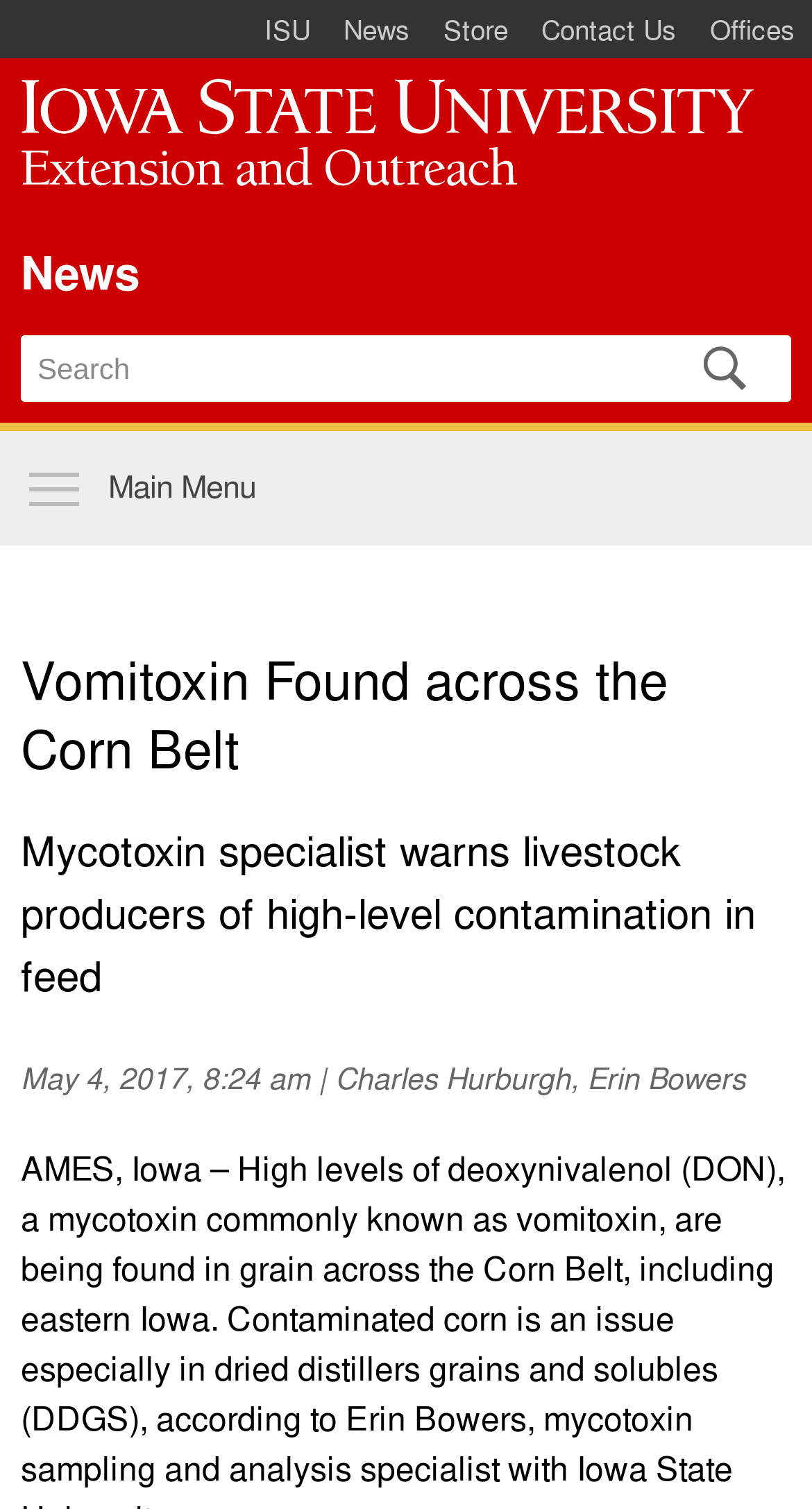Identify the bounding box coordinates for the UI element described as follows: "Skip to main content". Ensure the coordinates are four float numbers between 0 and 1, formatted as [left, top, right, bottom].

[0.285, 0.0, 0.469, 0.004]